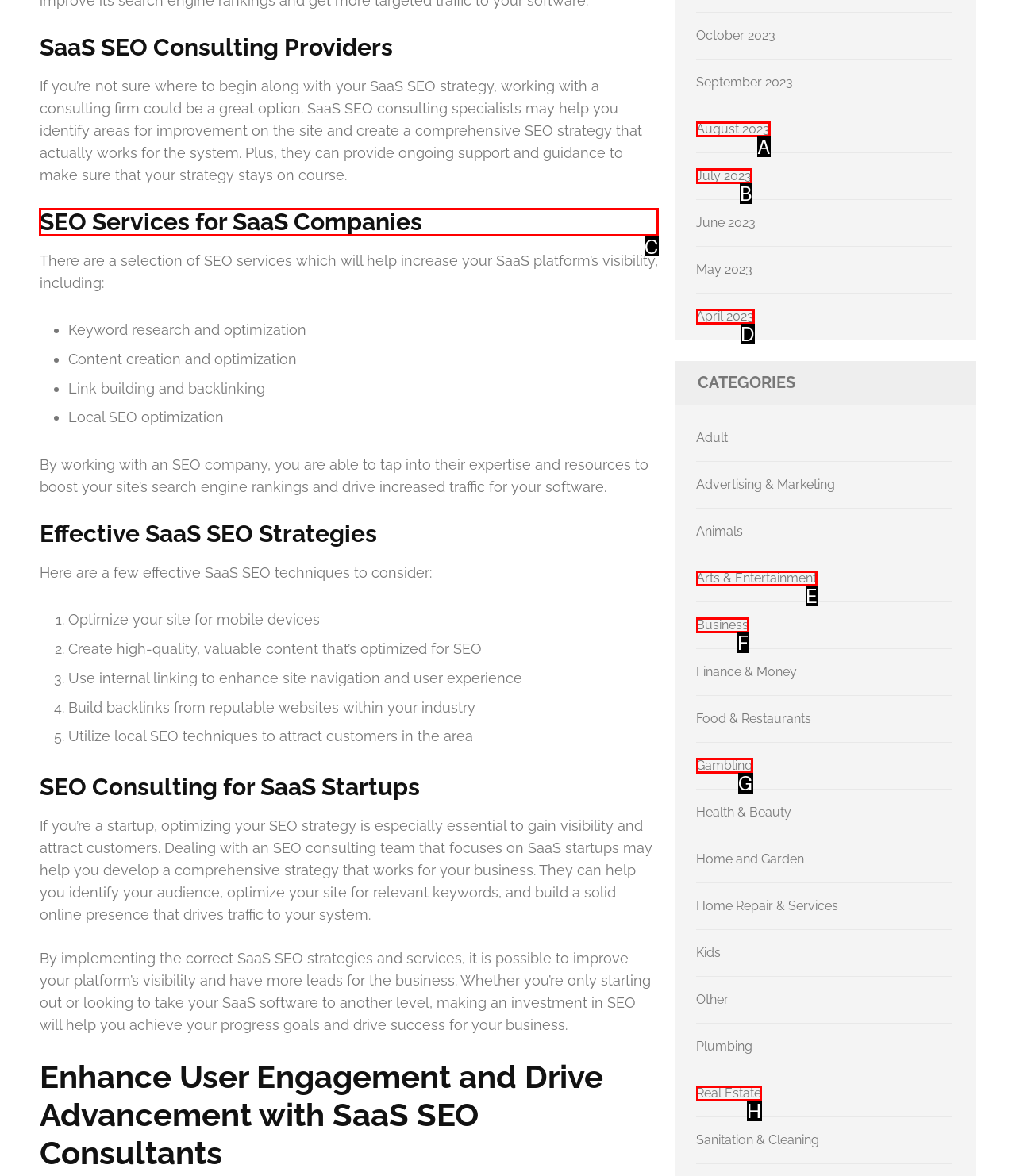Determine the right option to click to perform this task: Learn about SEO Services for SaaS Companies
Answer with the correct letter from the given choices directly.

C